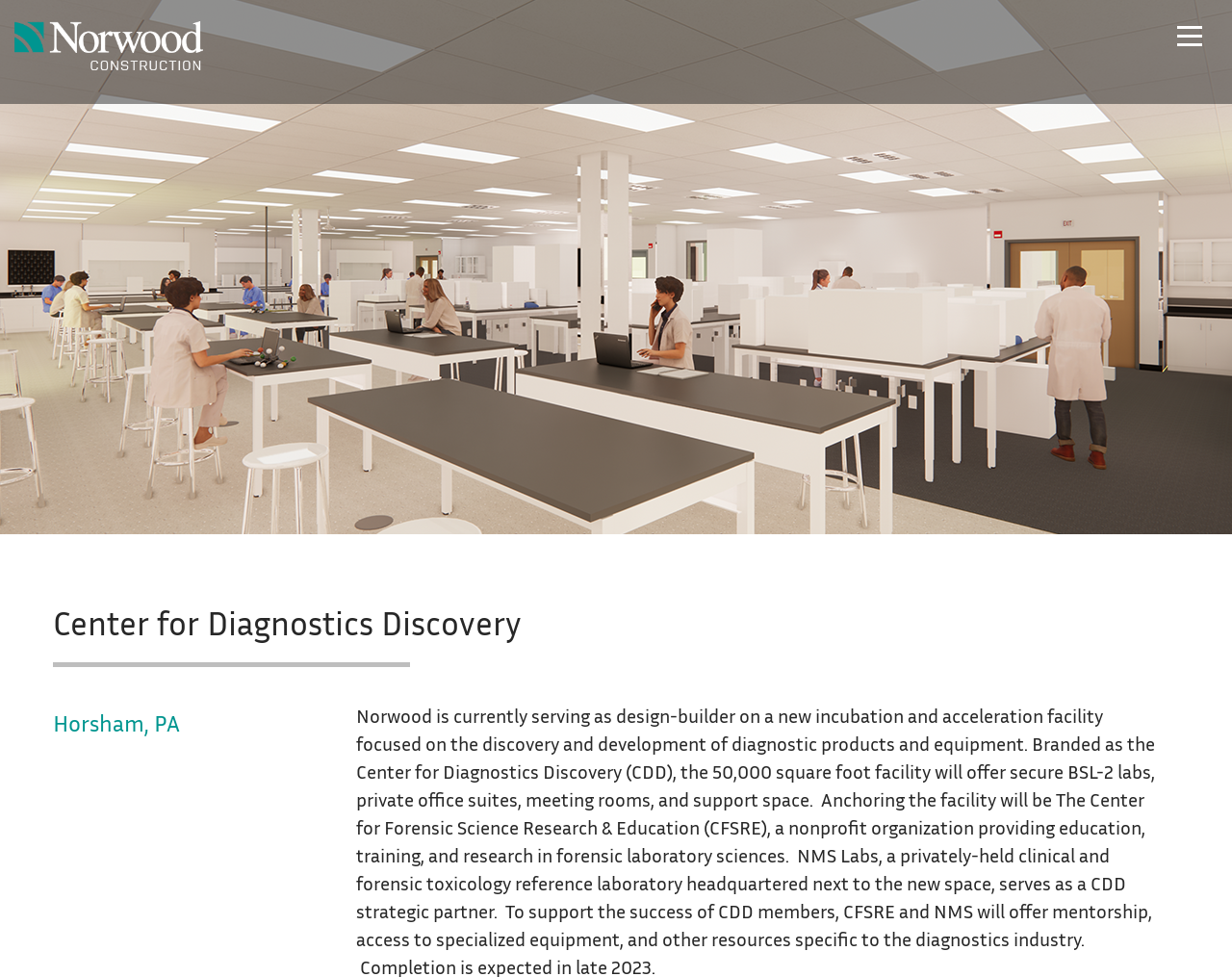Identify the bounding box for the described UI element. Provide the coordinates in (top-left x, top-left y, bottom-right x, bottom-right y) format with values ranging from 0 to 1: About Us

[0.747, 0.238, 0.959, 0.276]